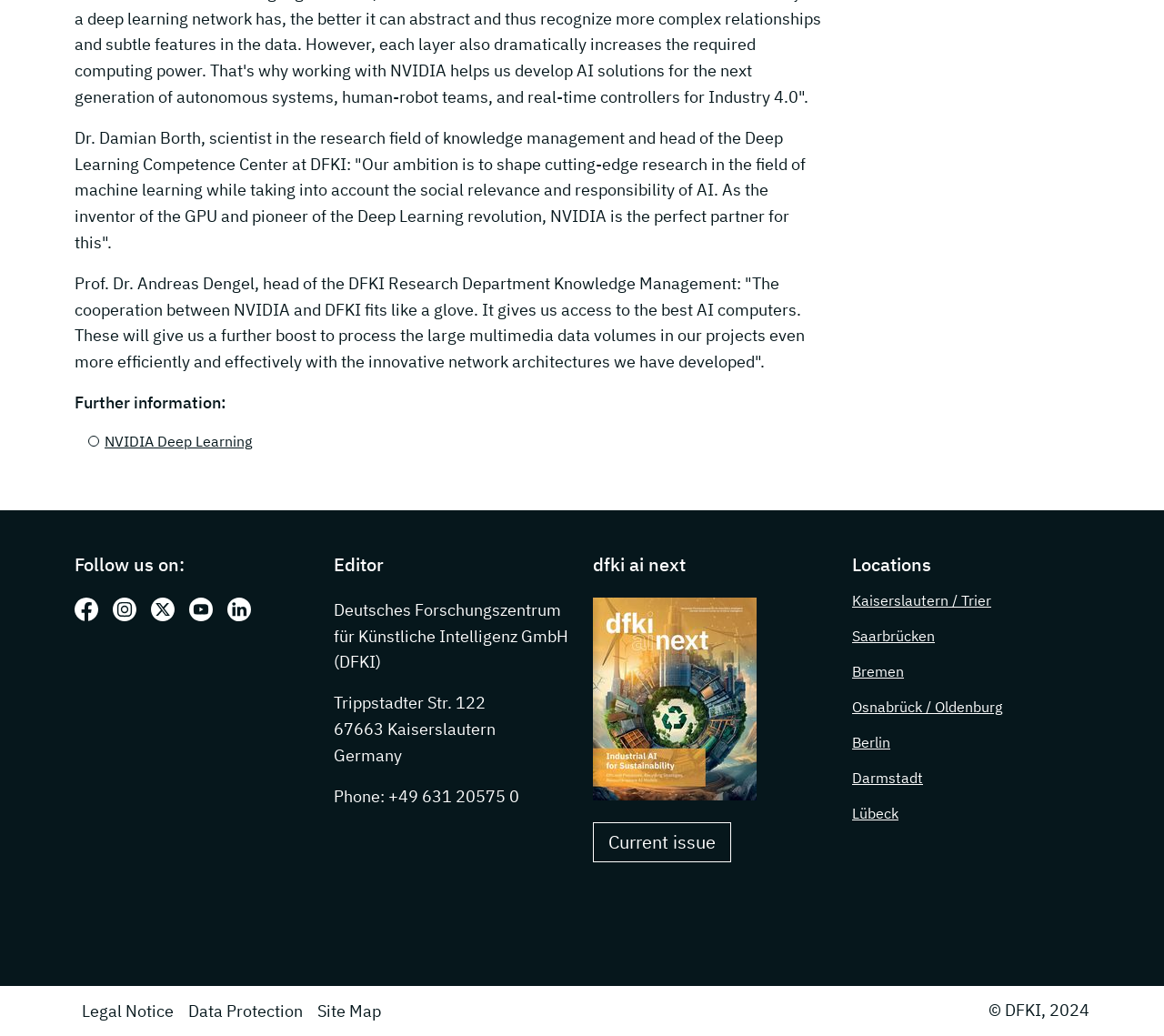Locate the bounding box coordinates of the element you need to click to accomplish the task described by this instruction: "Follow NVIDIA Deep Learning".

[0.09, 0.417, 0.216, 0.434]